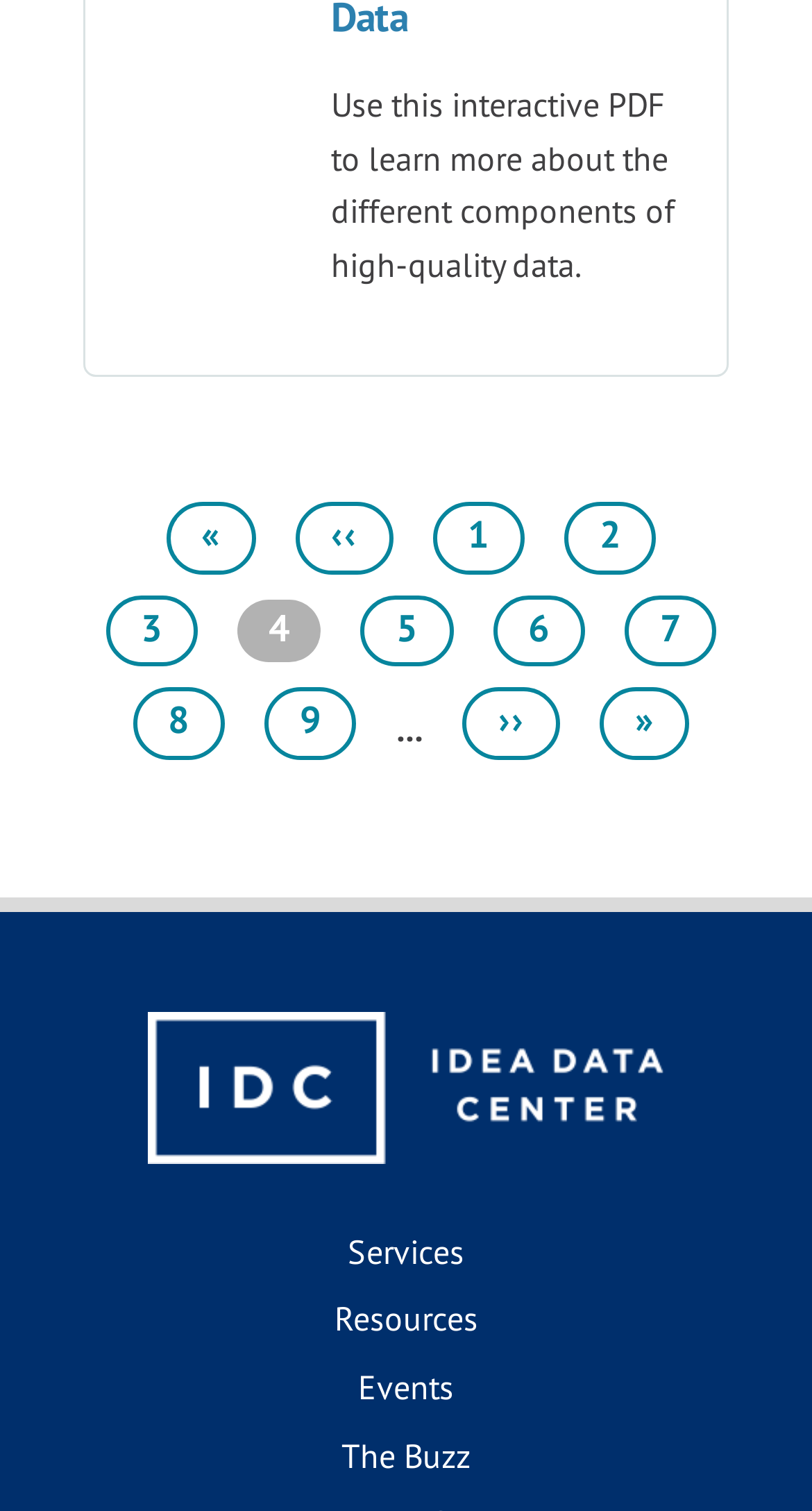What is the purpose of the interactive PDF?
Using the image as a reference, answer with just one word or a short phrase.

Learn about high-quality data